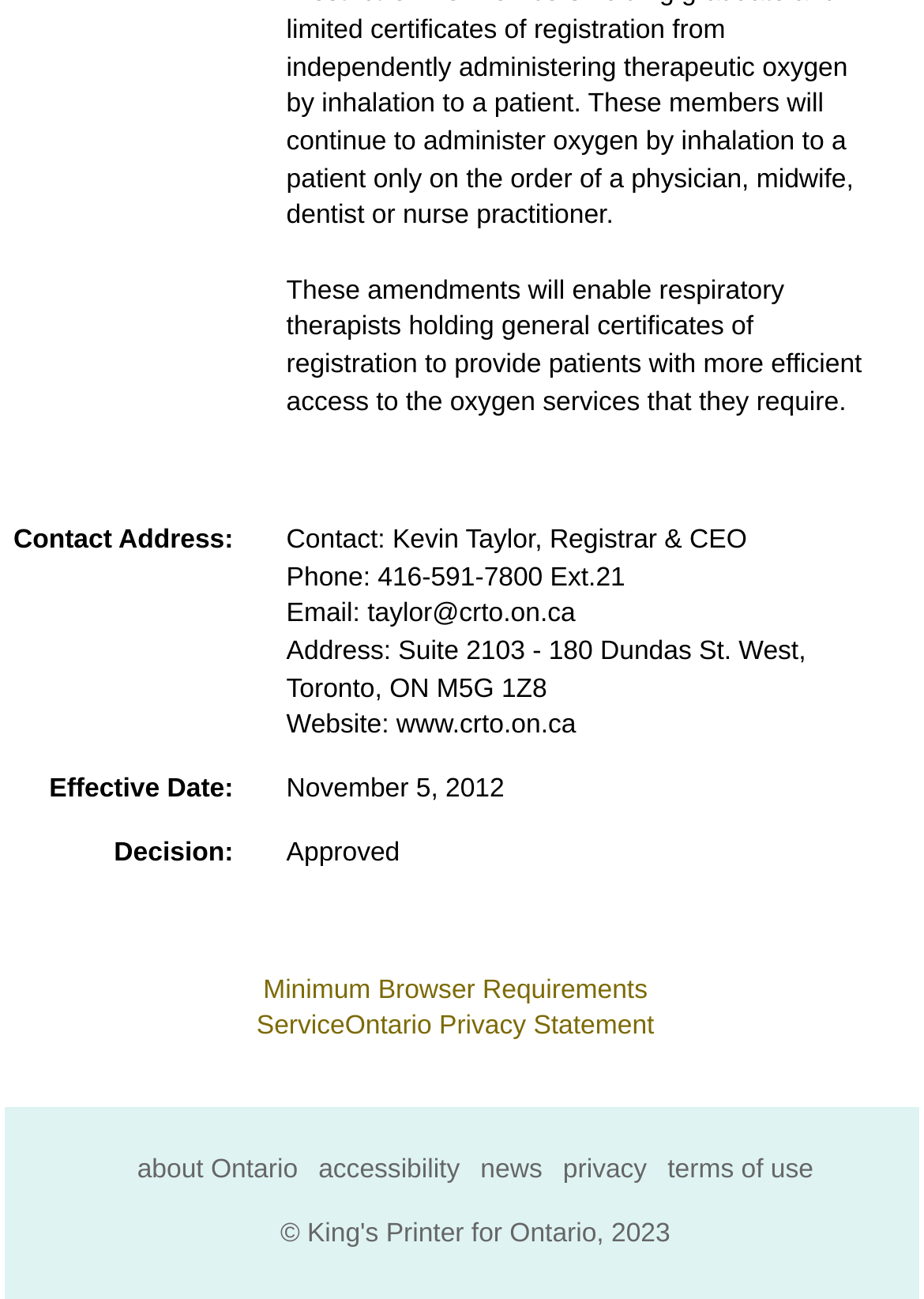Please identify the bounding box coordinates of the element I need to click to follow this instruction: "check the accessibility page".

[0.345, 0.89, 0.498, 0.912]